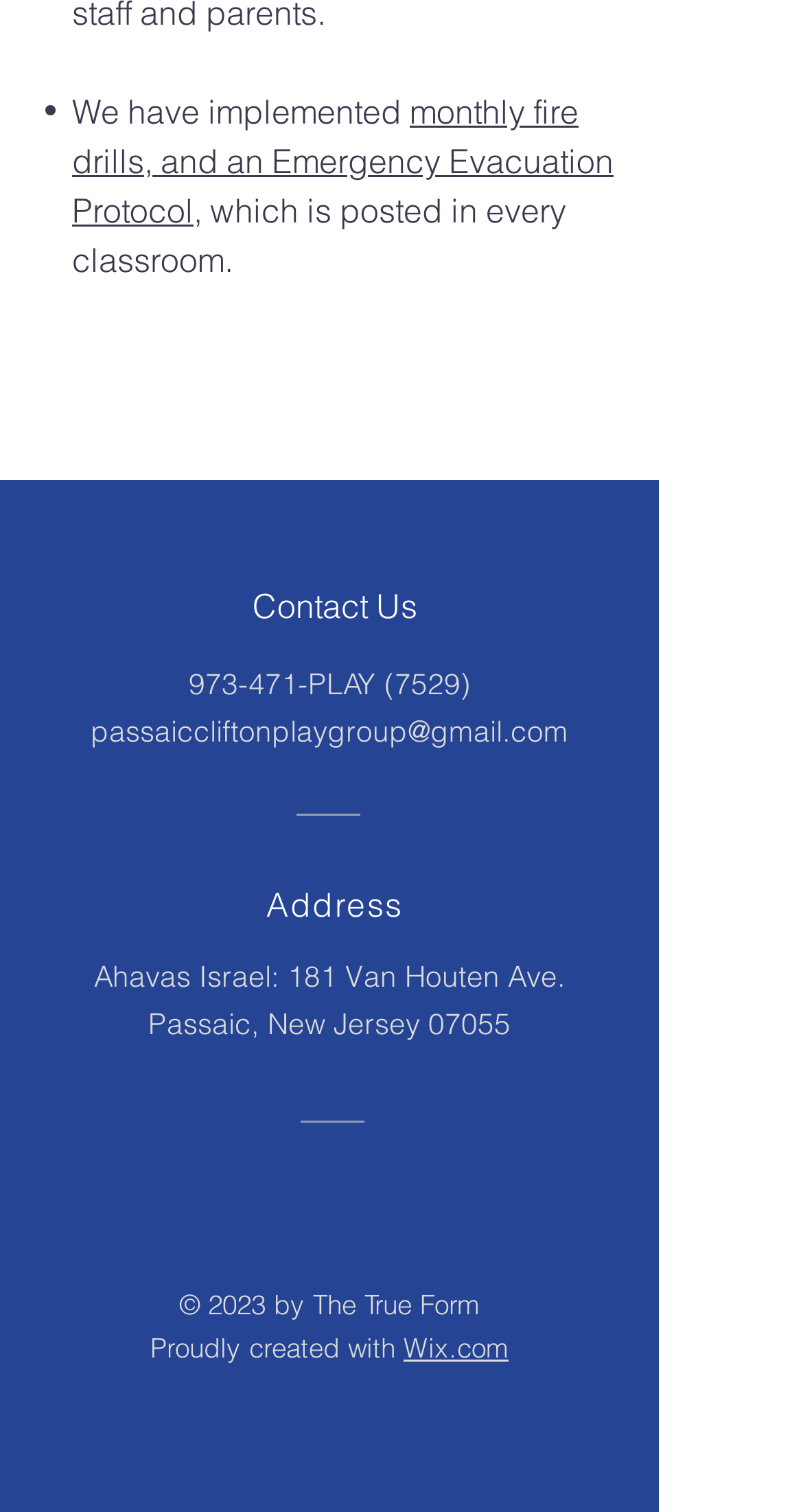Refer to the image and provide an in-depth answer to the question:
How can someone contact the Passaic Clifton Playgroup?

Someone can contact the Passaic Clifton Playgroup by calling 973-471-PLAY (7529) or by sending an email to passaiccliftonplaygroup@gmail.com, as indicated by the contact information provided on the webpage.